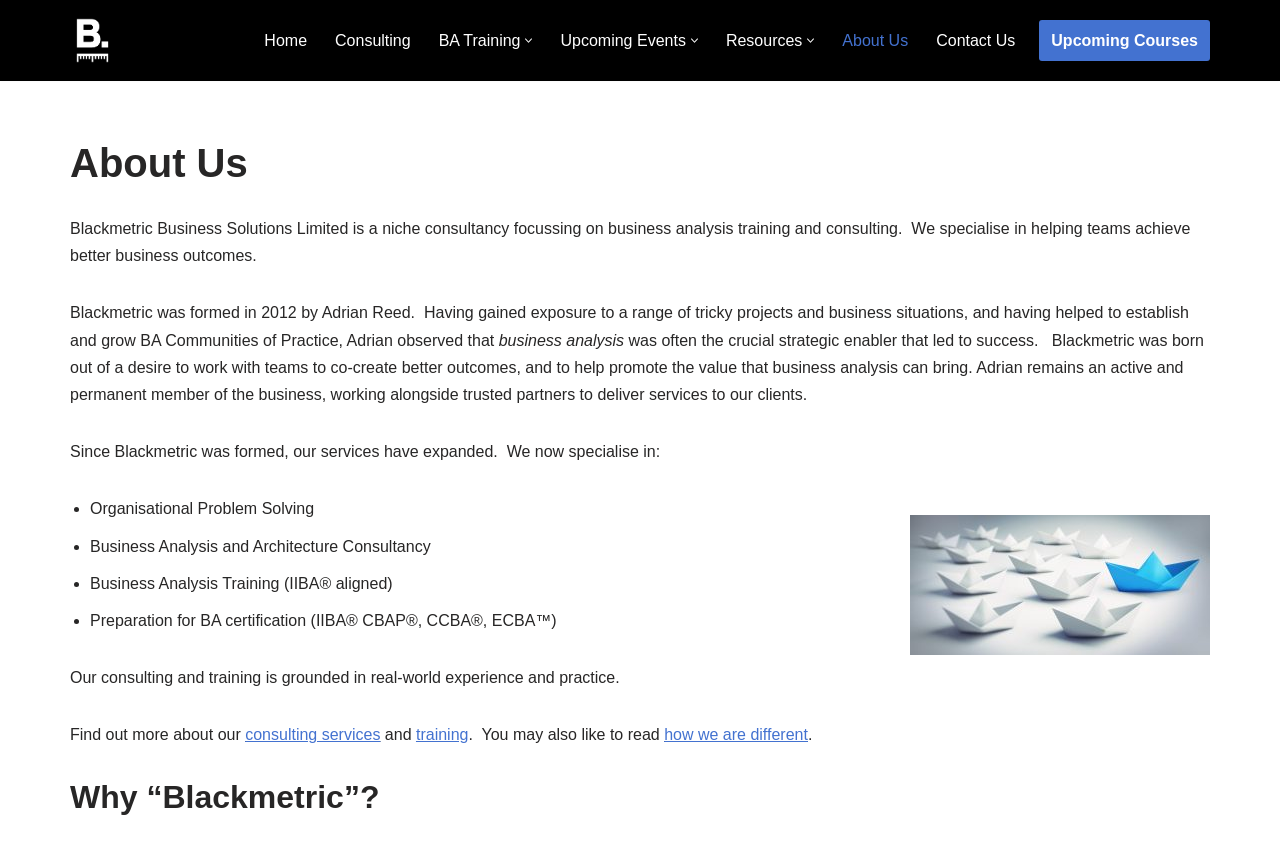Identify the bounding box coordinates for the UI element that matches this description: "Contact Us".

[0.731, 0.032, 0.793, 0.063]